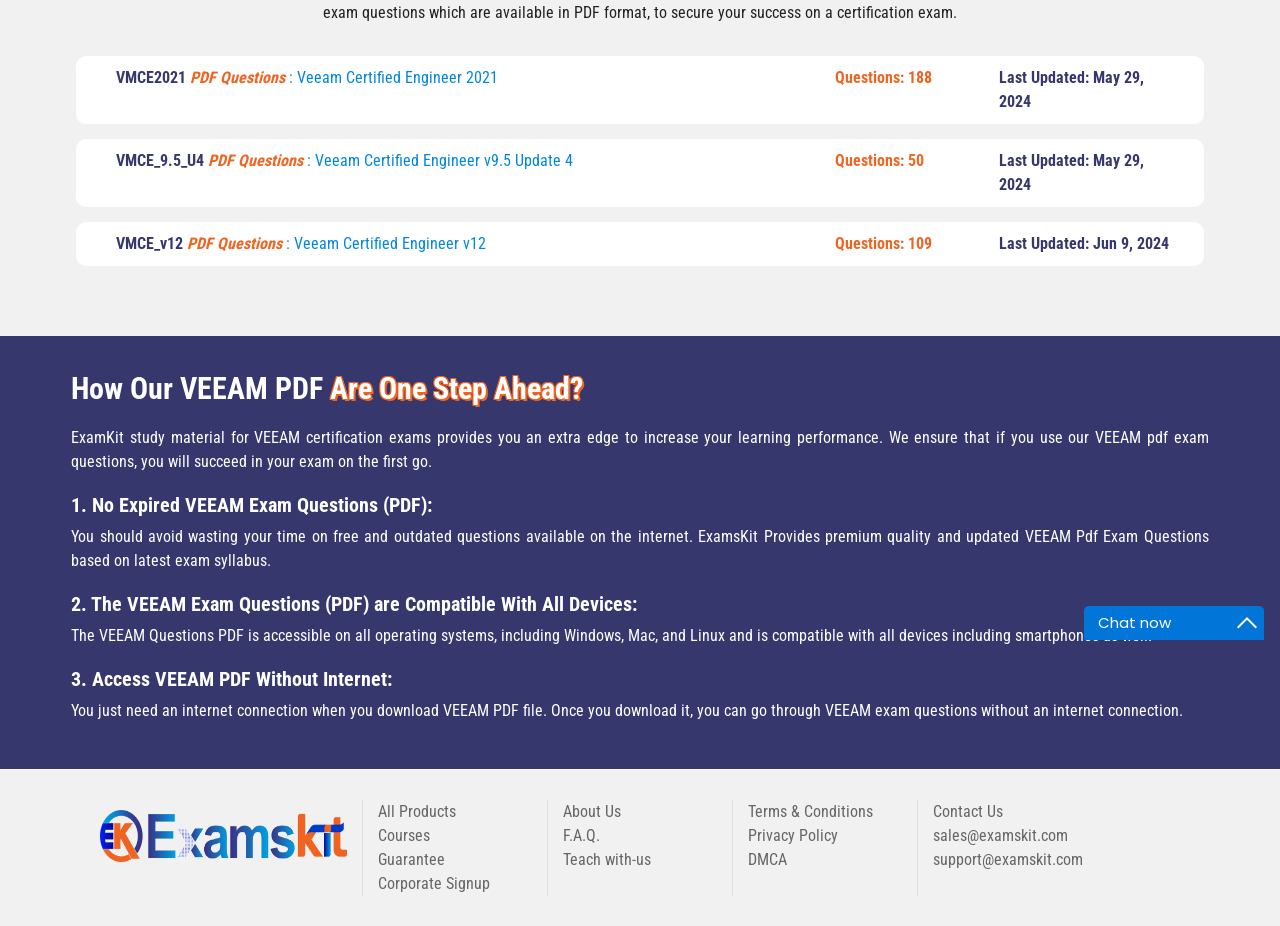Show the bounding box coordinates for the HTML element described as: "Courses".

[0.295, 0.892, 0.336, 0.912]